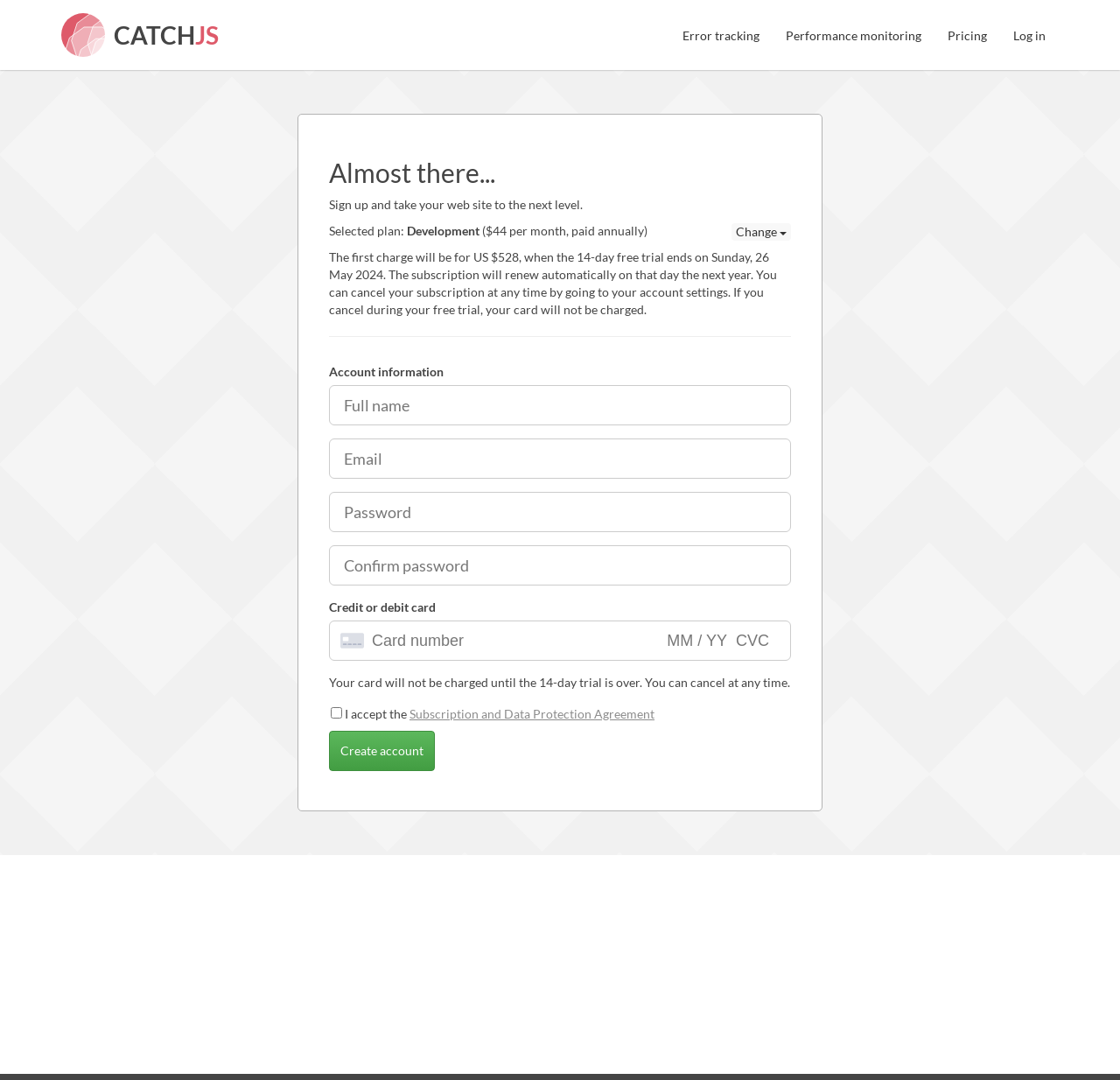Using the given description, provide the bounding box coordinates formatted as (top-left x, top-left y, bottom-right x, bottom-right y), with all values being floating point numbers between 0 and 1. Description: name="Password" placeholder="Password"

[0.294, 0.455, 0.706, 0.493]